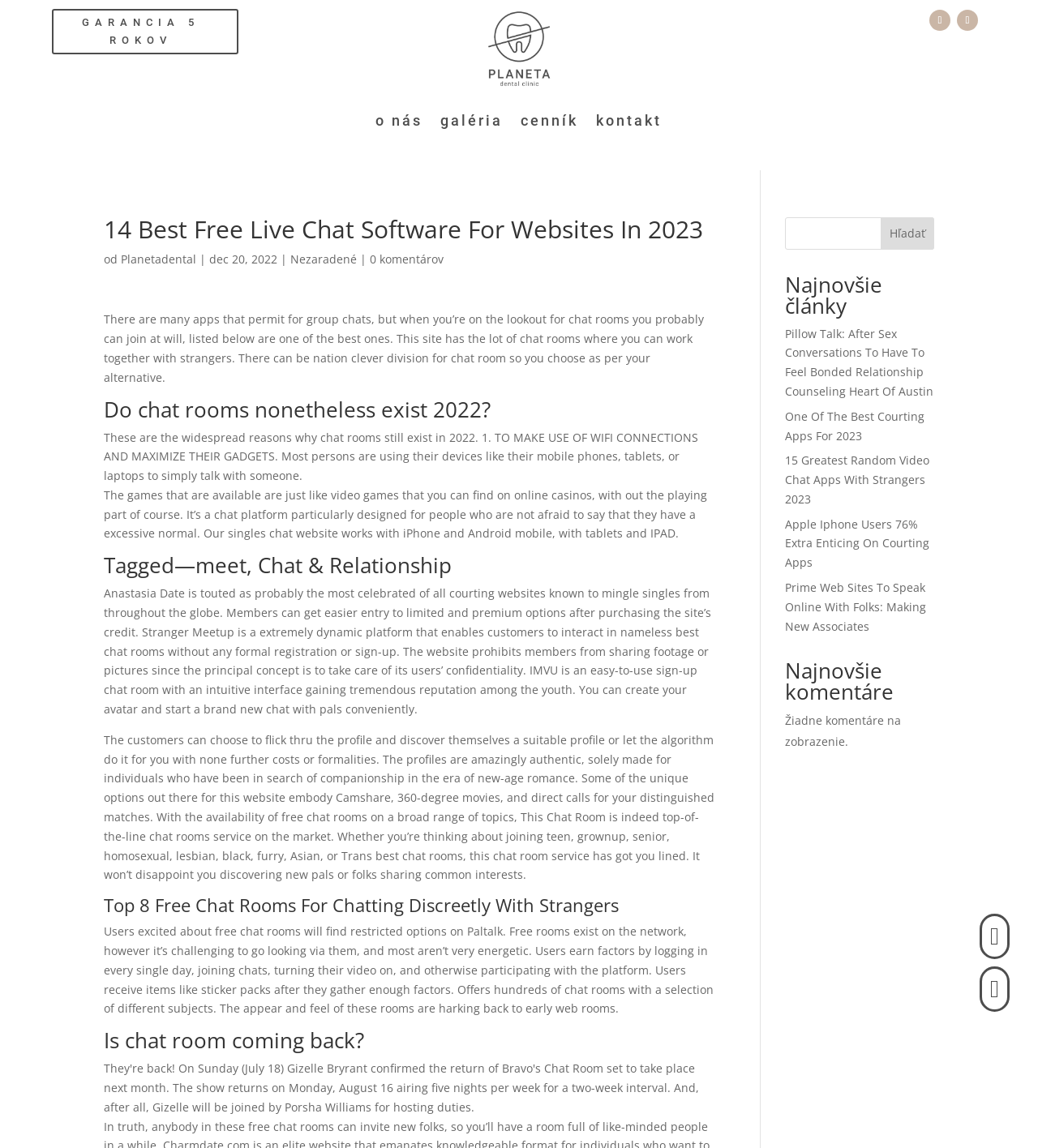Provide the bounding box coordinates for the UI element that is described by this text: "parent_node: Hľadať name="s"". The coordinates should be in the form of four float numbers between 0 and 1: [left, top, right, bottom].

[0.756, 0.189, 0.9, 0.217]